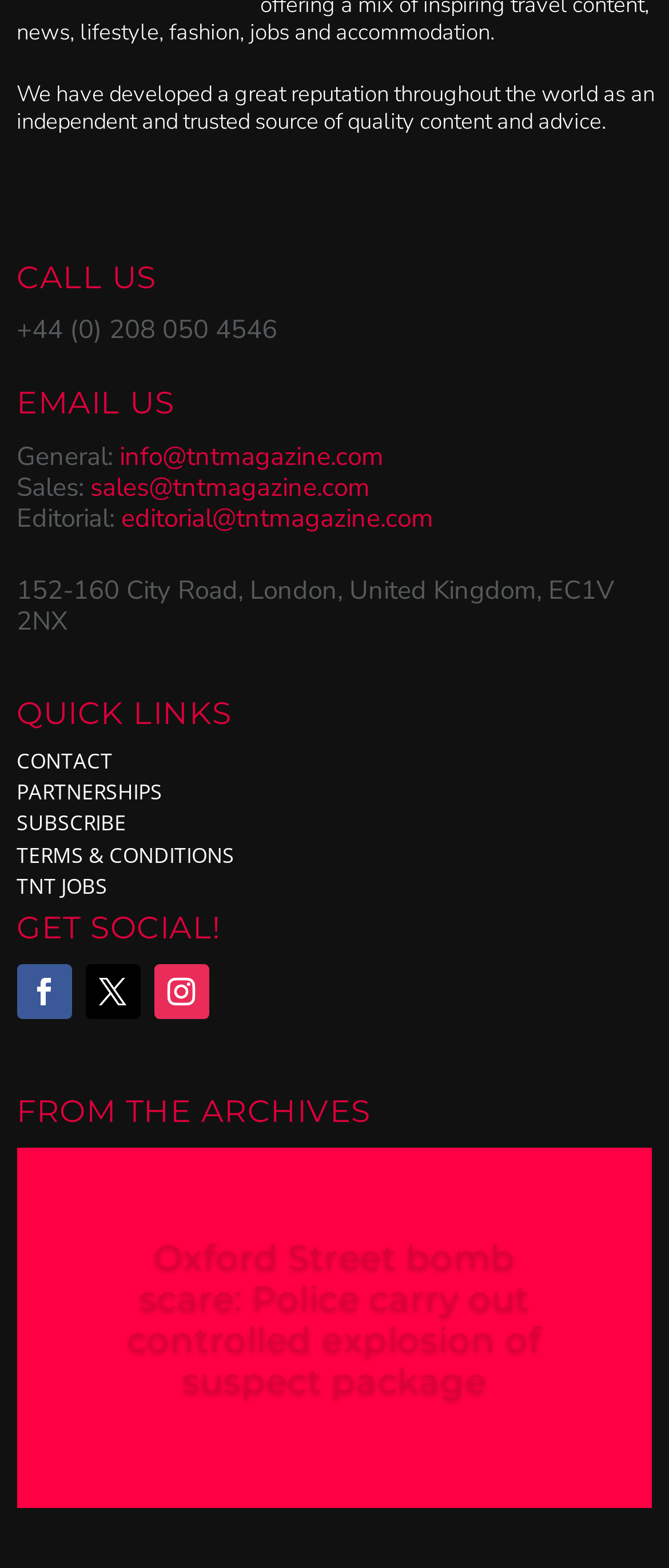What social media platform is represented by the icon ''?
Answer the question with just one word or phrase using the image.

Facebook